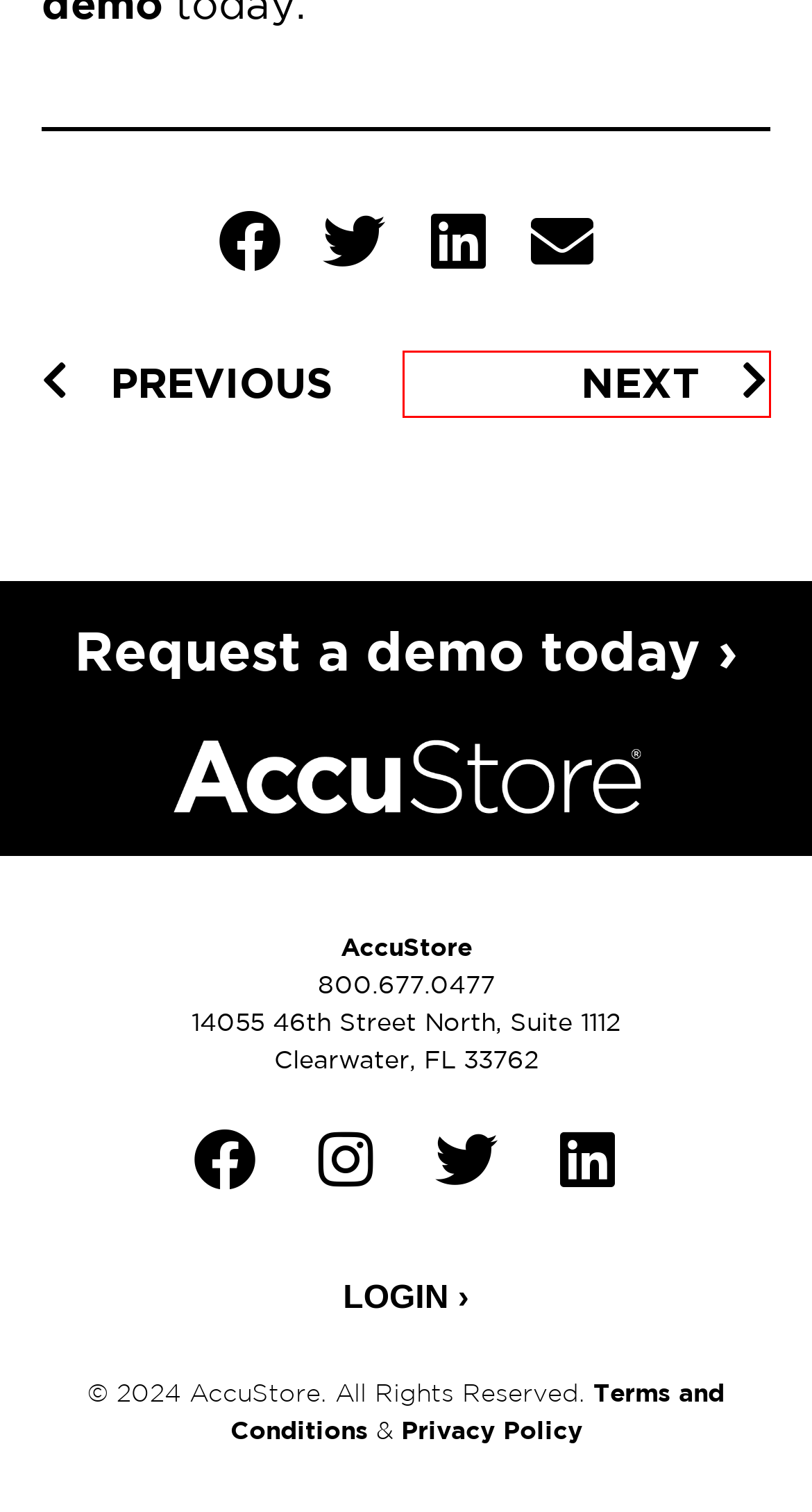You are provided a screenshot of a webpage featuring a red bounding box around a UI element. Choose the webpage description that most accurately represents the new webpage after clicking the element within the red bounding box. Here are the candidates:
A. 3 Popular Technology Trends Disrupting Retail - AccuStore
B. About - AccuStore
C. Retail Execution - AccuStore
D. Request Rejected
E. Privacy Policy - AccuStore
F. Major Pharmacy Chain Reduces Marketing Costs By 20% - AccuStore
G. Reevaluating and Reconfiguring Stores? These Retail Solutions Can Help - AccuStore
H. Terms & Conditions - AccuStore

G